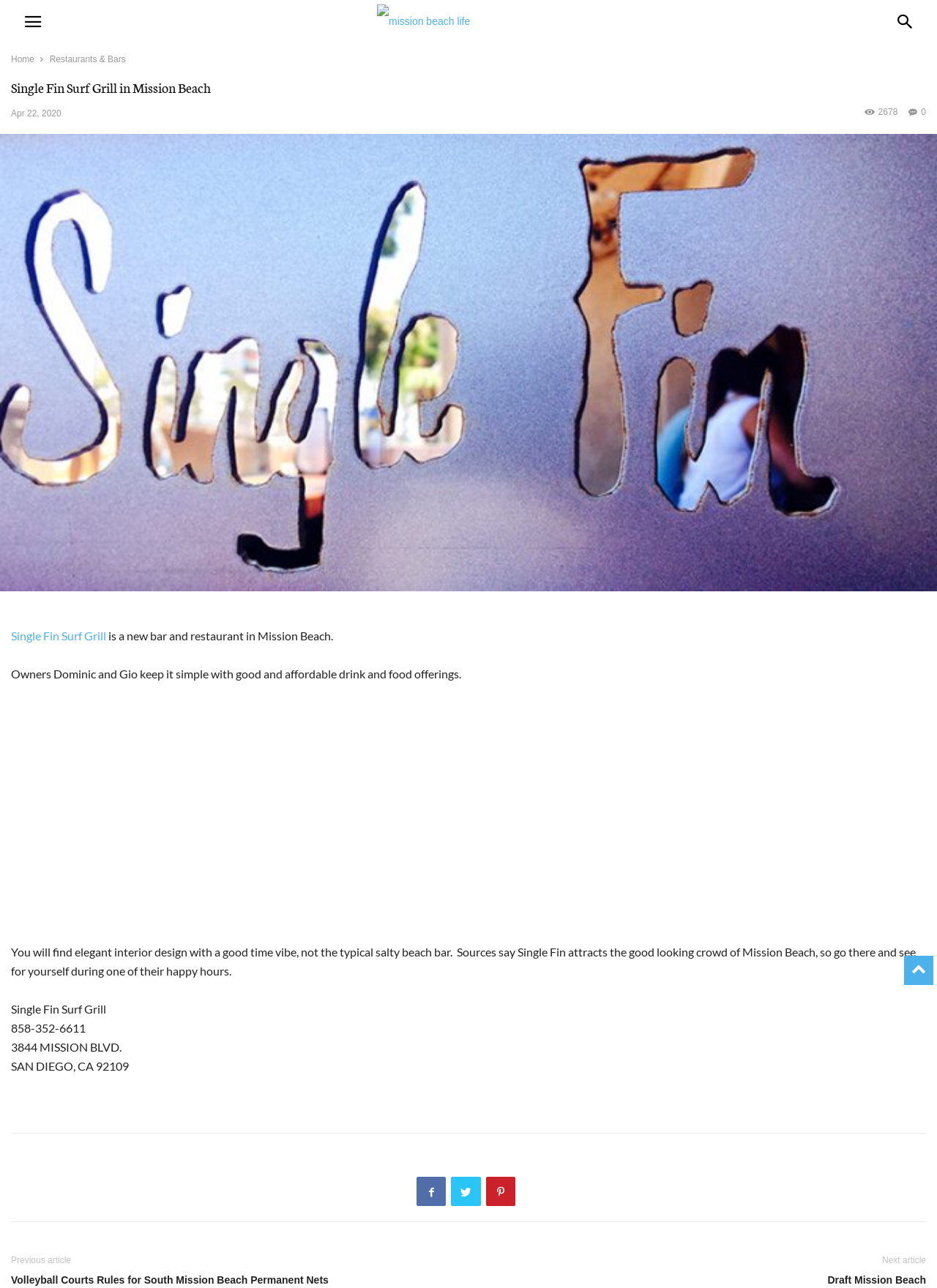Write an elaborate caption that captures the essence of the webpage.

The webpage is about Single Fin Surf Grill, a bar and restaurant located in Mission Beach, San Diego, California. At the top left corner, there is a small icon and a link to "Home" and "Restaurants & Bars". 

Below these links, there is a large header section that spans the entire width of the page. It contains the title "Single Fin Surf Grill in Mission Beach" and a timestamp "Apr 22, 2020". On the right side of the header, there is a social media link with 2678 followers.

Below the header, there is a section that takes up most of the page's width. It contains a brief description of Single Fin Surf Grill, stating that it is a new bar and restaurant in Mission Beach, owned by Dominic and Gio, offering good and affordable drinks and food. The section also describes the interior design as elegant with a good time vibe.

In the middle of the page, there is a large image that spans the entire width, likely showcasing the restaurant's interior or exterior. Below the image, there is a section that provides contact information, including the phone number, address, and a call-to-action to visit during happy hour.

At the bottom of the page, there is a footer section that contains several social media links and two article links, one to "Volleyball Courts Rules for South Mission Beach Permanent Nets" and another to "Draft Mission Beach".